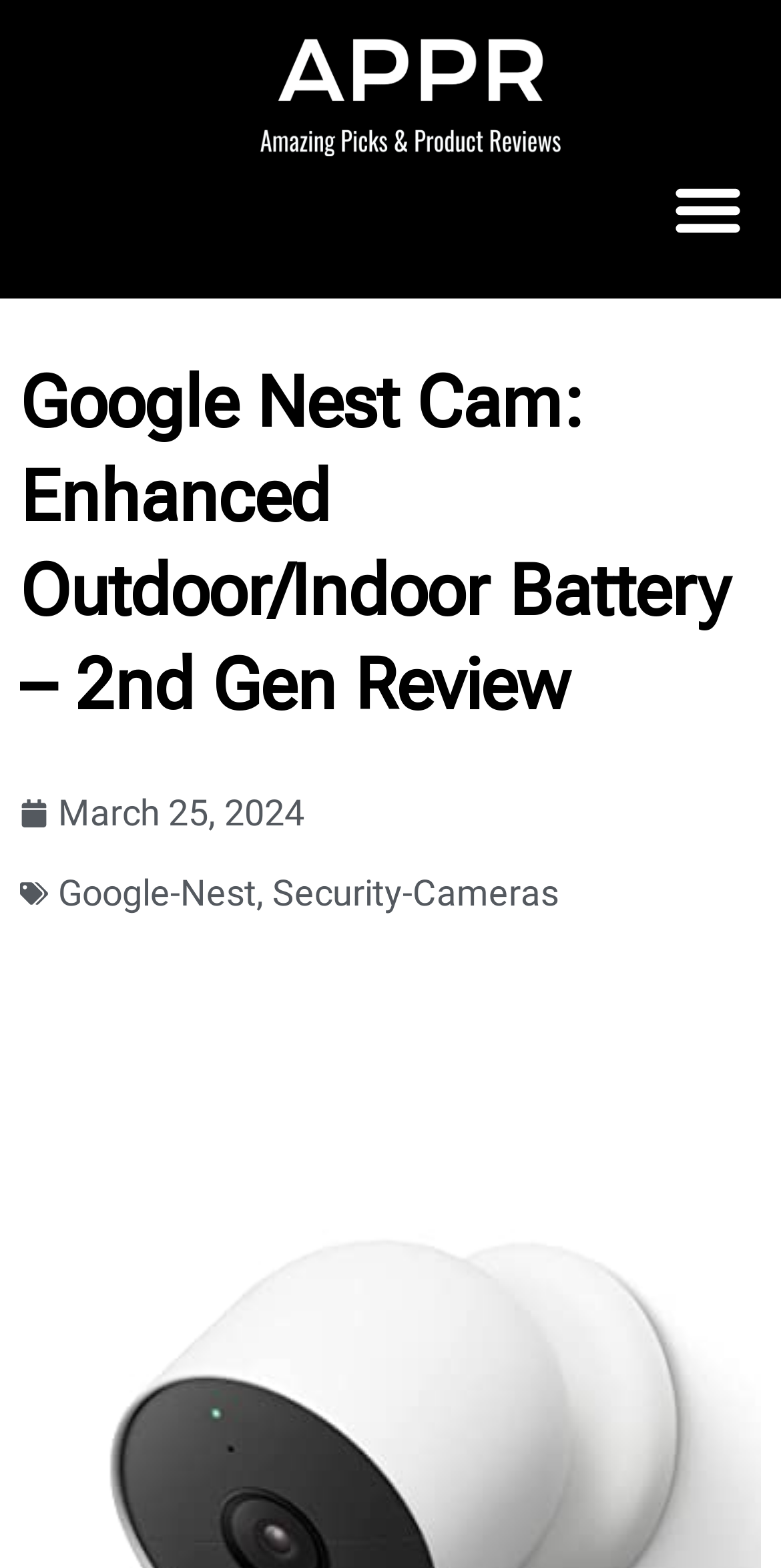Please reply with a single word or brief phrase to the question: 
What type of product is being reviewed?

Security camera